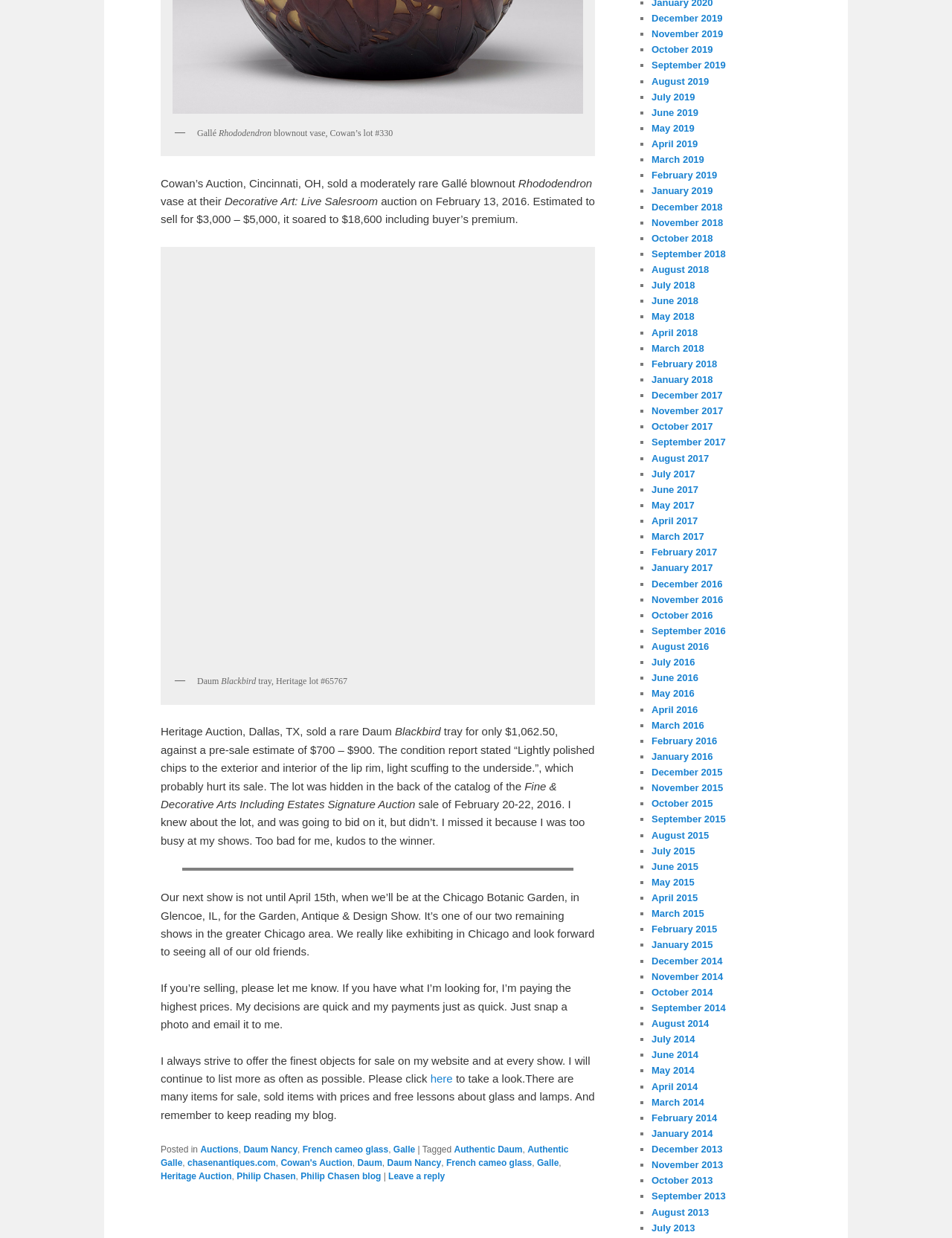What is the auction house that sold a Gallé blown-out vase?
Examine the webpage screenshot and provide an in-depth answer to the question.

The answer can be found in the text 'Cowan’s Auction, Cincinnati, OH, sold a moderately rare Gallé blown-out vase at their Decorative Art: Live Salesroom auction on February 13, 2016.'